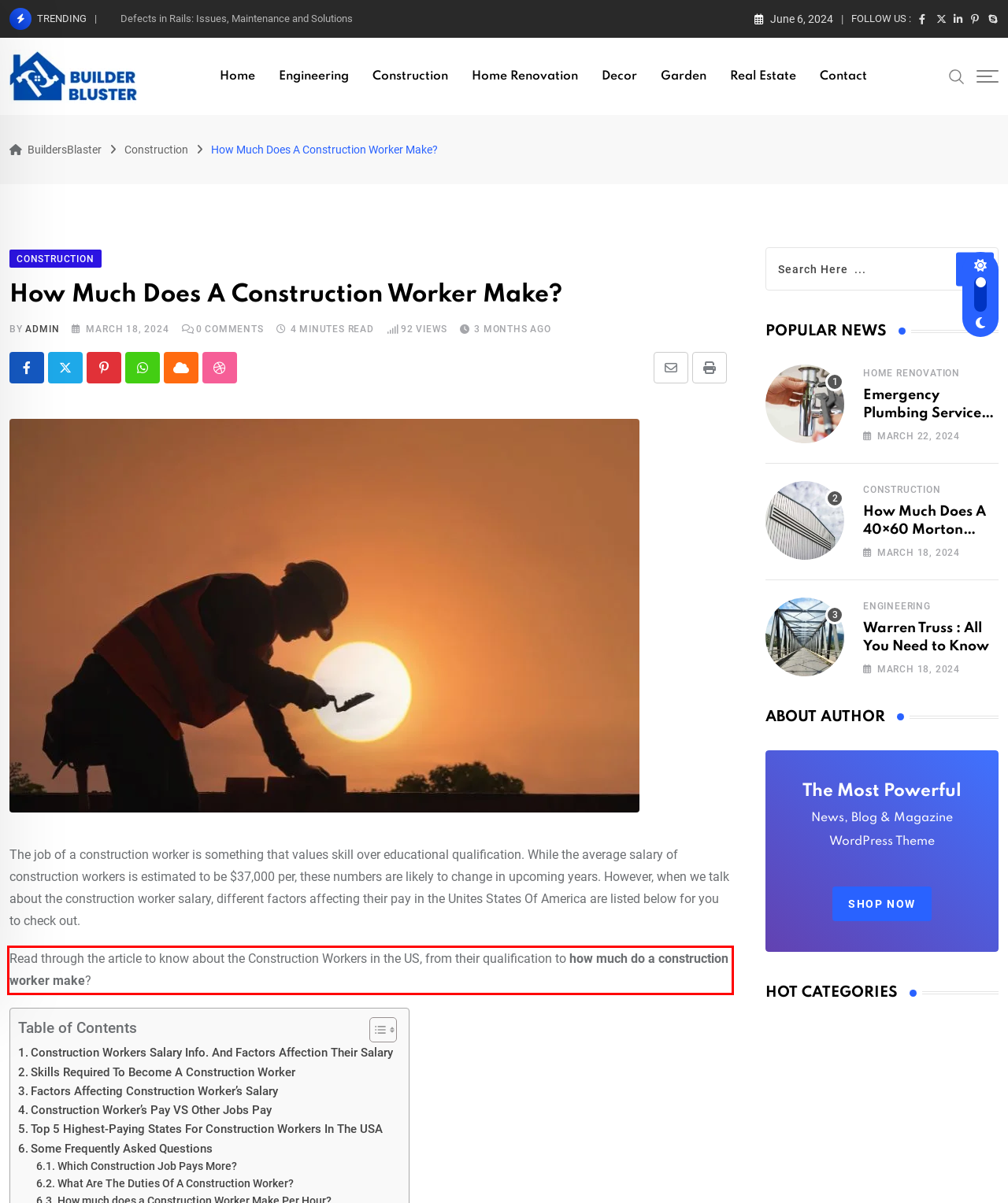Examine the webpage screenshot, find the red bounding box, and extract the text content within this marked area.

Read through the article to know about the Construction Workers in the US, from their qualification to how much do a construction worker make?